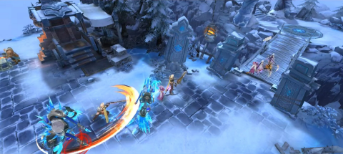Utilize the details in the image to give a detailed response to the question: What is the character in the foreground wielding?

The caption explicitly states that the character in the foreground is wielding a fiery weapon, which is exemplifying a dramatic attack move. This suggests that the character is engaged in combat or action, adding to the overall sense of dynamism in the scene.